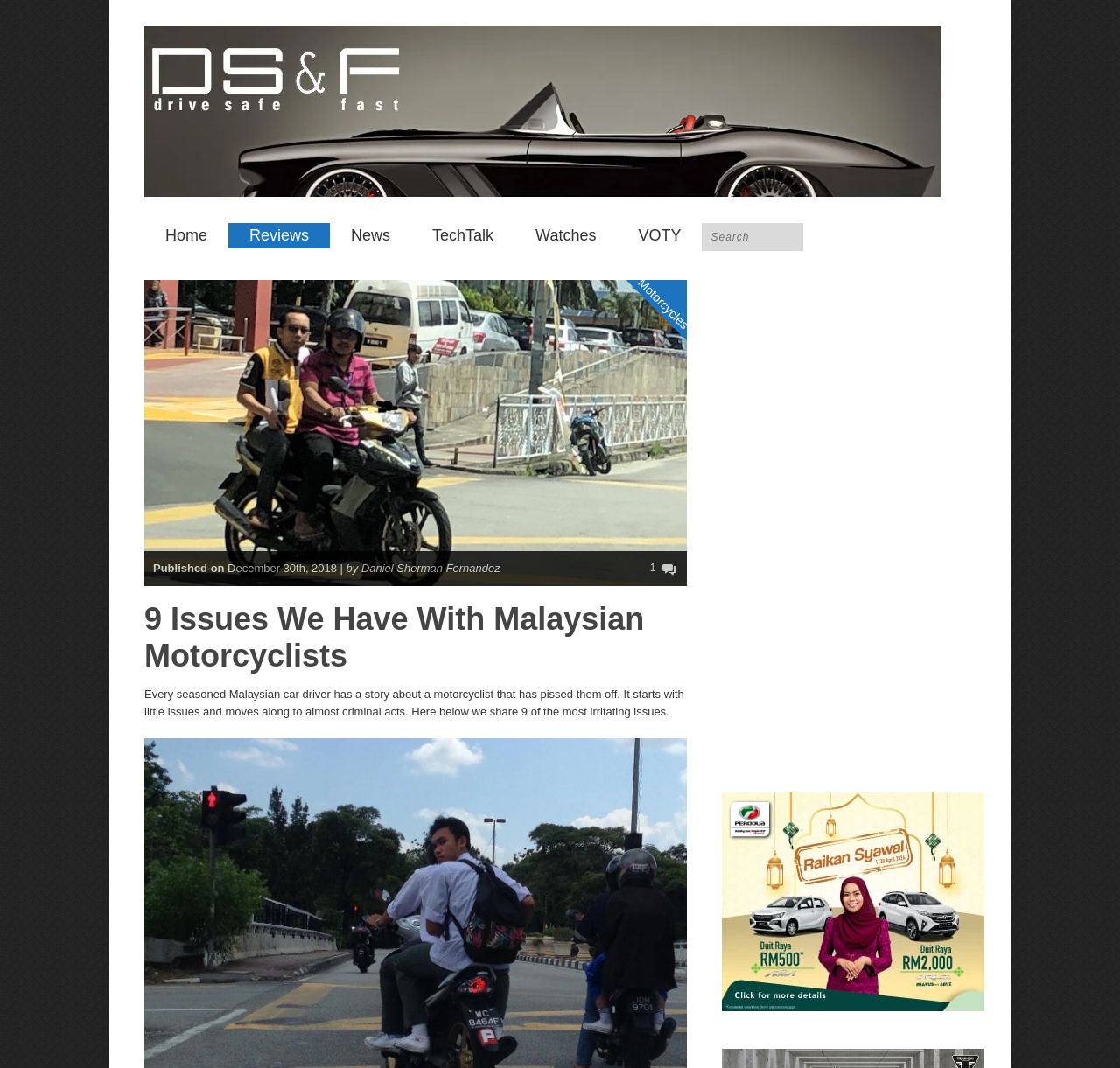Predict the bounding box of the UI element that fits this description: "name="s" placeholder="Search"".

[0.627, 0.209, 0.718, 0.235]